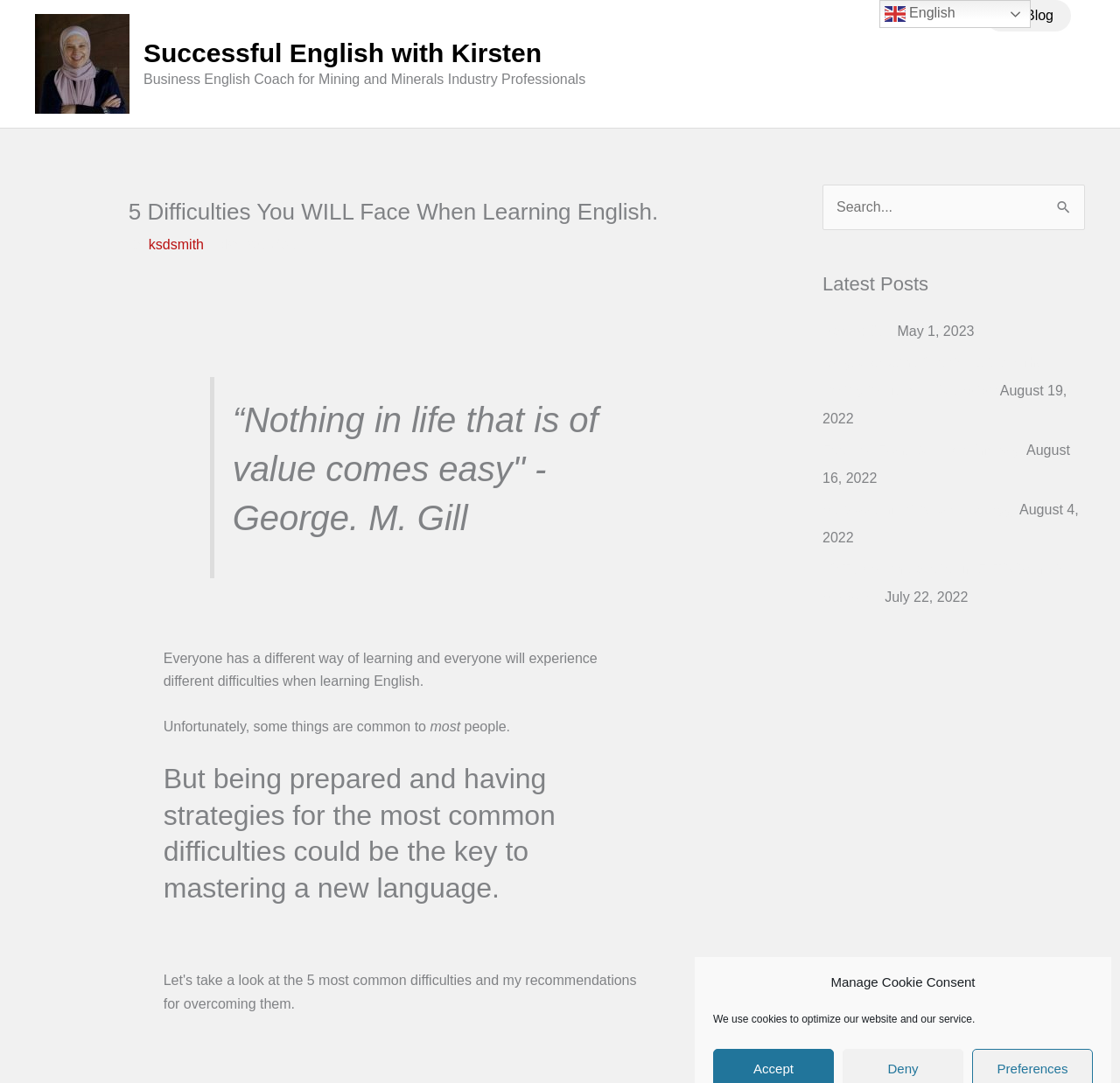Pinpoint the bounding box coordinates of the element that must be clicked to accomplish the following instruction: "Search for something". The coordinates should be in the format of four float numbers between 0 and 1, i.e., [left, top, right, bottom].

[0.734, 0.17, 0.969, 0.213]